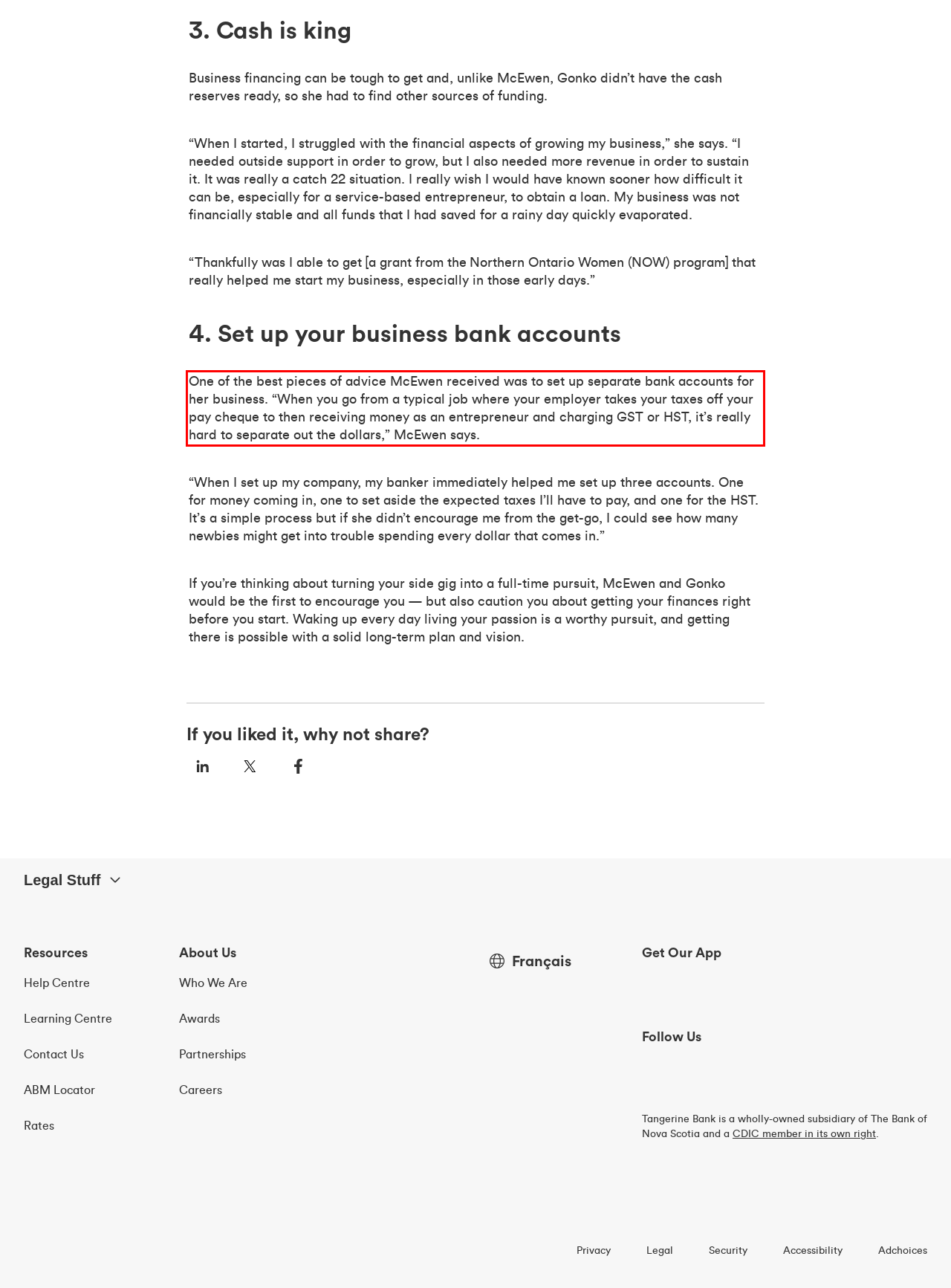Examine the screenshot of the webpage, locate the red bounding box, and generate the text contained within it.

One of the best pieces of advice McEwen received was to set up separate bank accounts for her business. “When you go from a typical job where your employer takes your taxes off your pay cheque to then receiving money as an entrepreneur and charging GST or HST, it’s really hard to separate out the dollars,” McEwen says.